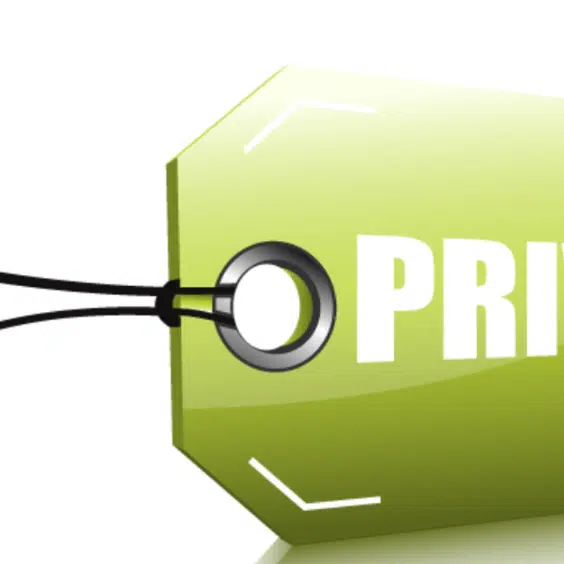Provide a comprehensive description of the image.

The image features a bright green price tag, prominently displaying the word "PRICE" in bold, white letters. This eye-catching design is highlighted by a circular hole on the left side, suggesting it is meant to be attached to a product or item, indicating its cost. The tag's angled edges and shadowing add a dimension of depth, enhancing its visual appeal. This image is likely intended to represent pricing strategies in retail contexts, aligning with discussions about competitive branding in the retail marketplace as mentioned in the surrounding article about how brands can effectively address the challenges posed by private label products.